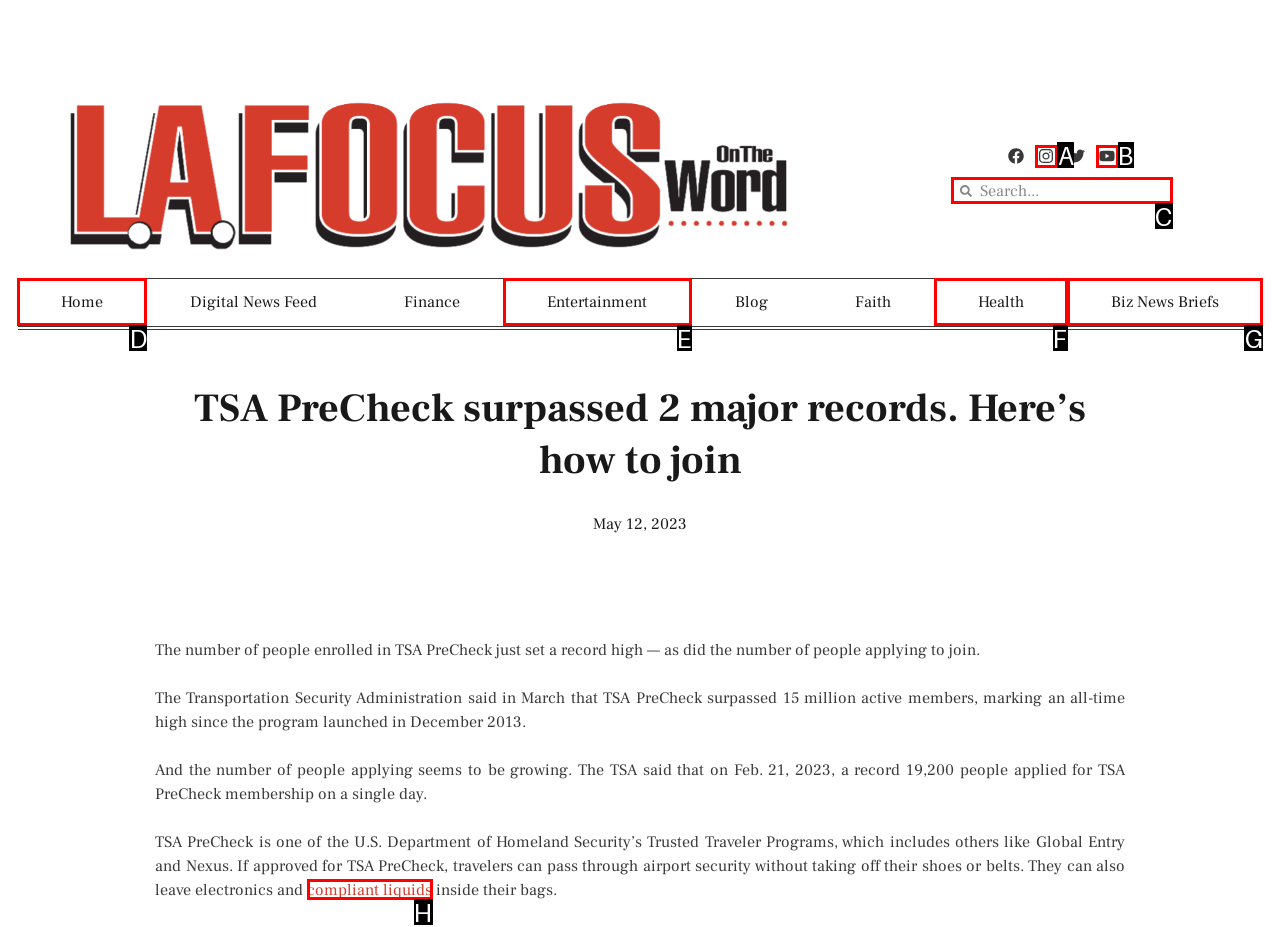Point out the UI element to be clicked for this instruction: Browse DWE Products. Provide the answer as the letter of the chosen element.

None